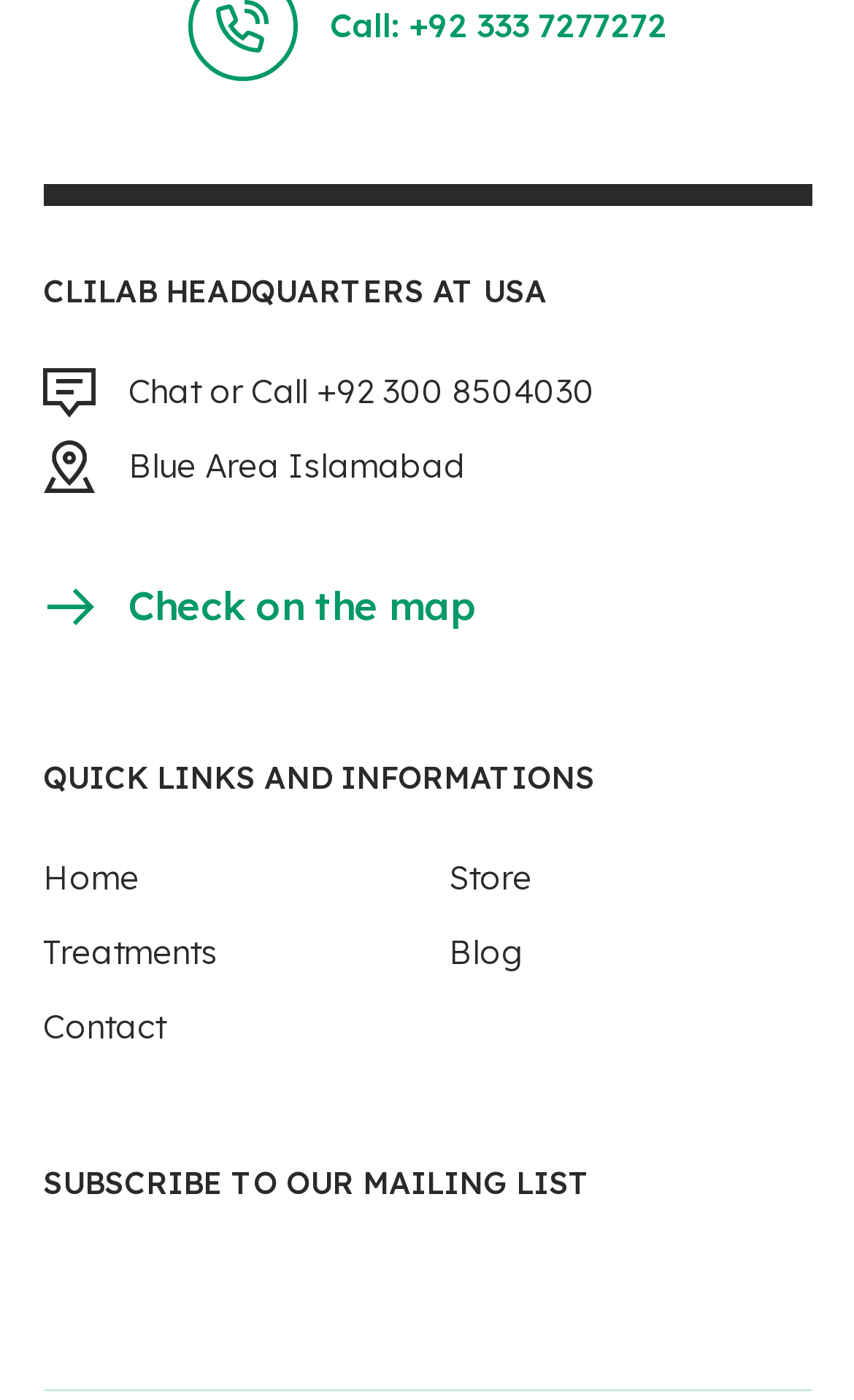Using the information from the screenshot, answer the following question thoroughly:
What is the location of CLILAB headquarters?

The location of CLILAB headquarters can be found in the heading element 'CLILAB HEADQUARTERS AT USA' located at the top of the webpage, with a bounding box of [0.05, 0.194, 0.95, 0.222].